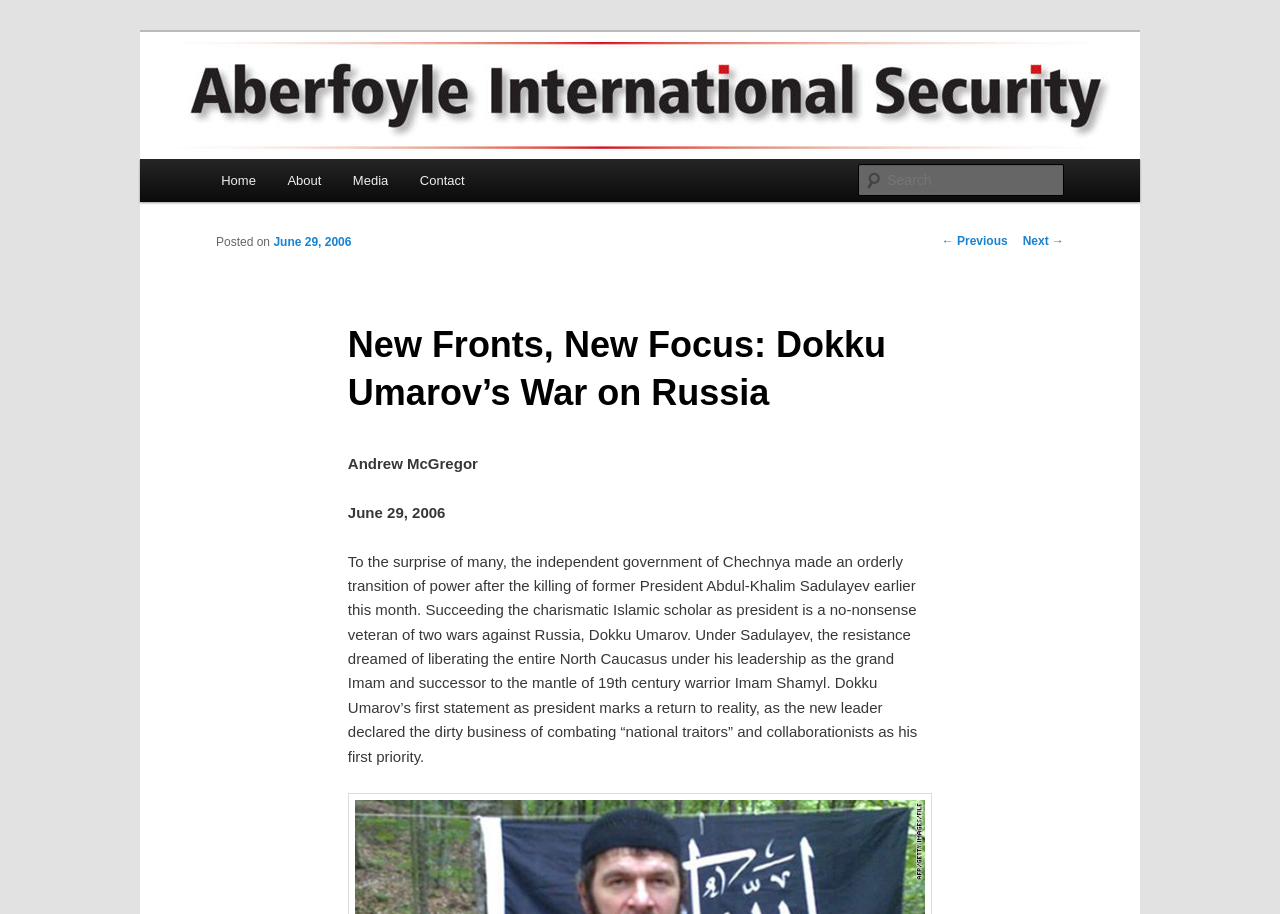Locate the bounding box coordinates of the area where you should click to accomplish the instruction: "Read the previous post".

[0.736, 0.256, 0.787, 0.272]